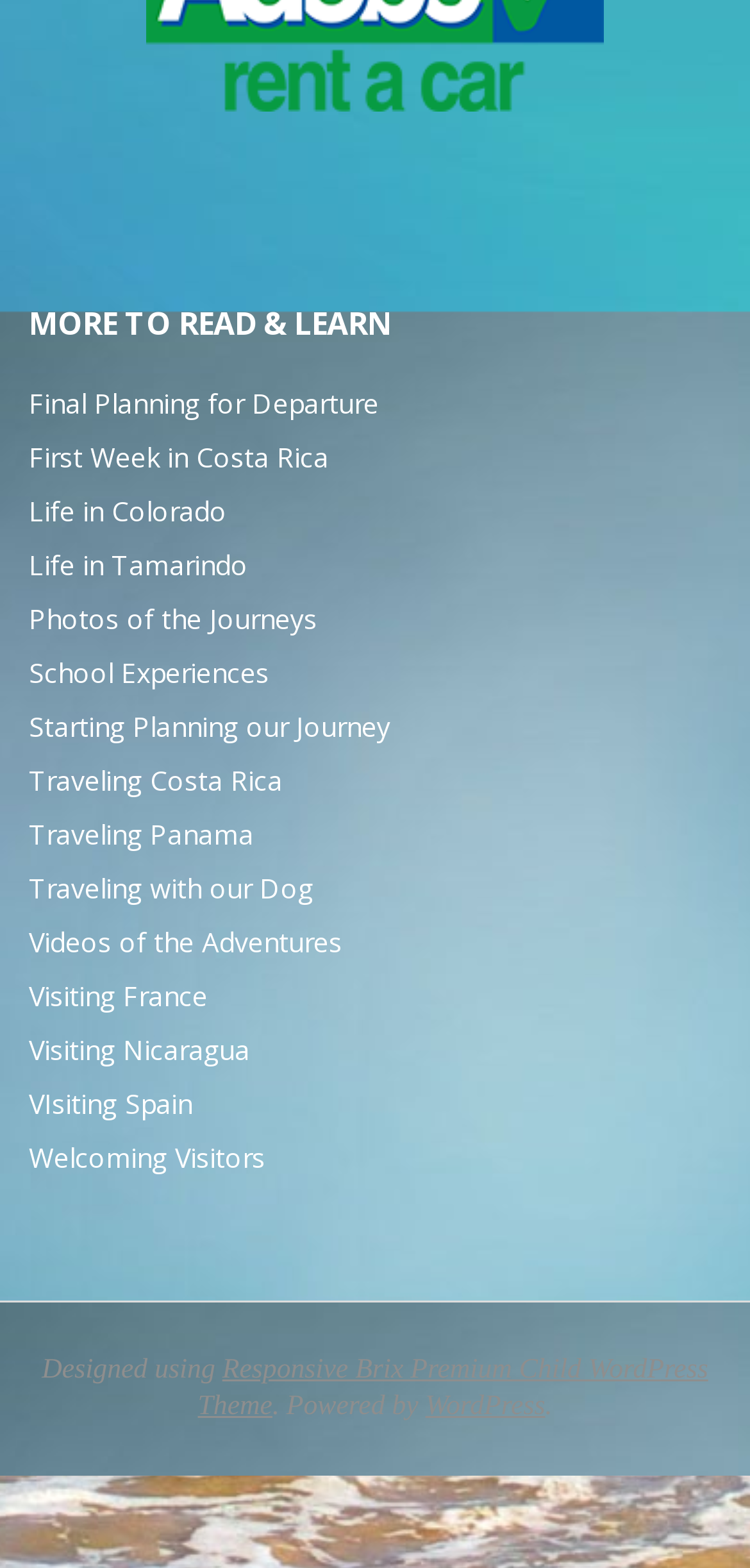Please identify the bounding box coordinates of the clickable element to fulfill the following instruction: "Click the previous article link". The coordinates should be four float numbers between 0 and 1, i.e., [left, top, right, bottom].

None